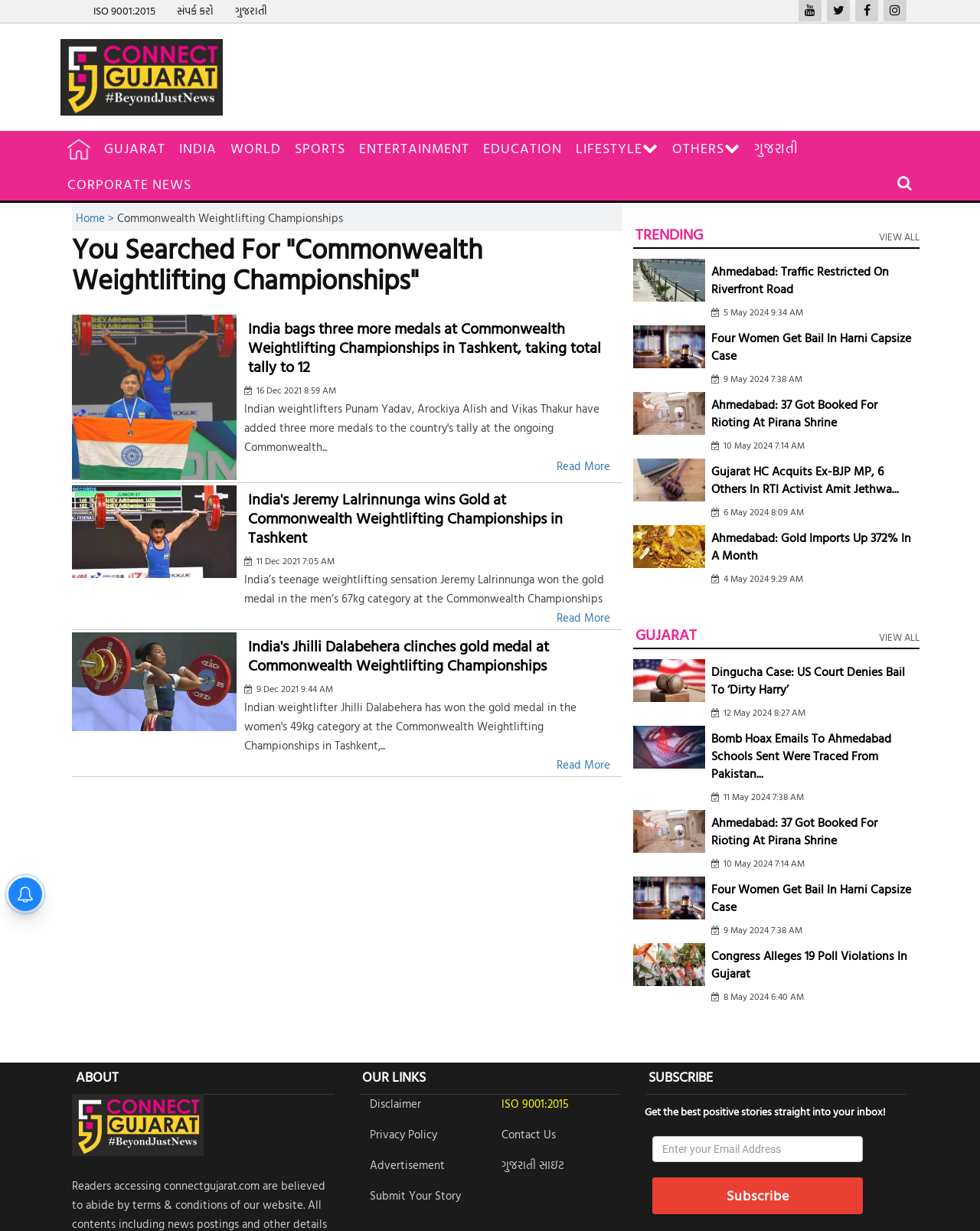Can you show the bounding box coordinates of the region to click on to complete the task described in the instruction: "view all trending news"?

[0.897, 0.185, 0.938, 0.2]